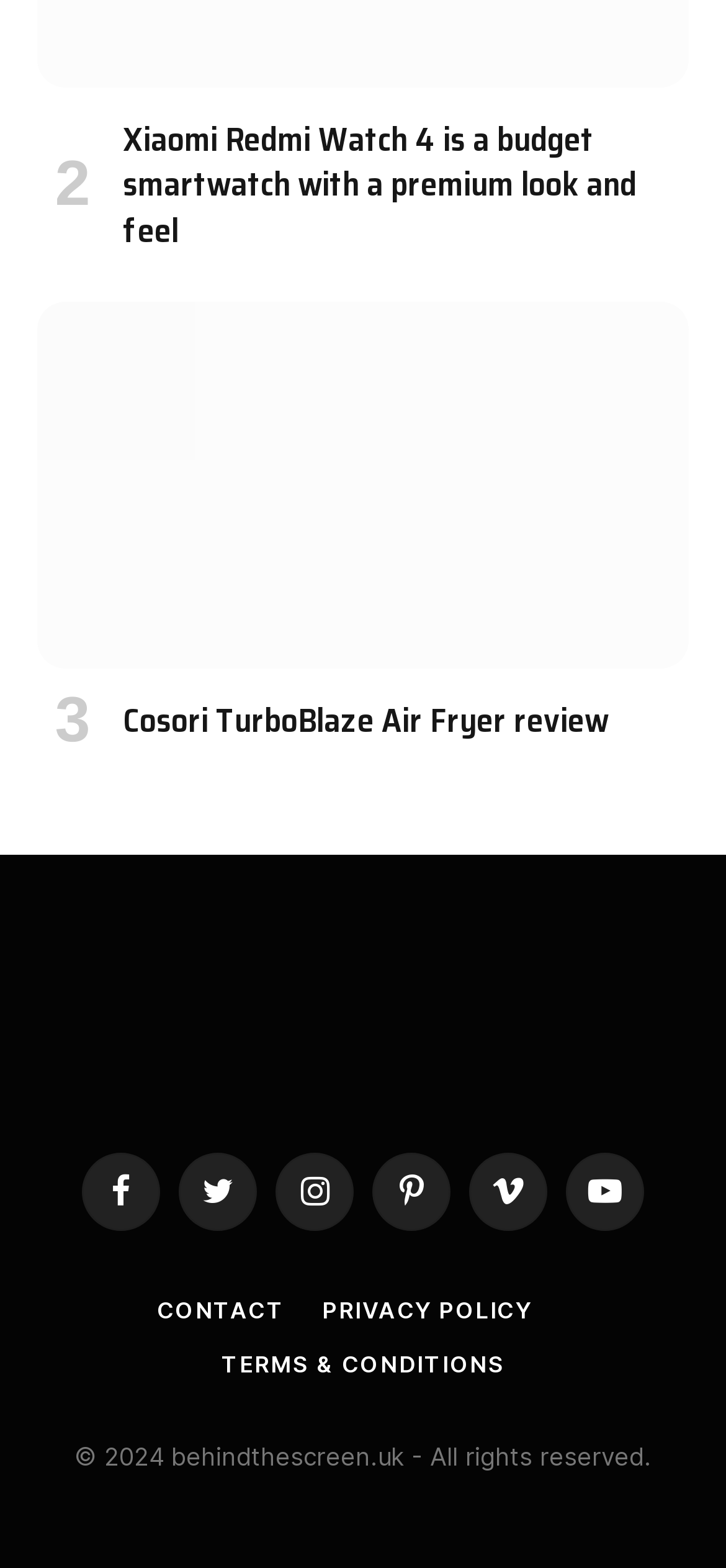Carefully examine the image and provide an in-depth answer to the question: What is the name of the website?

The webpage has an image 'Behind The Screen' which suggests that the name of the website is Behind The Screen.